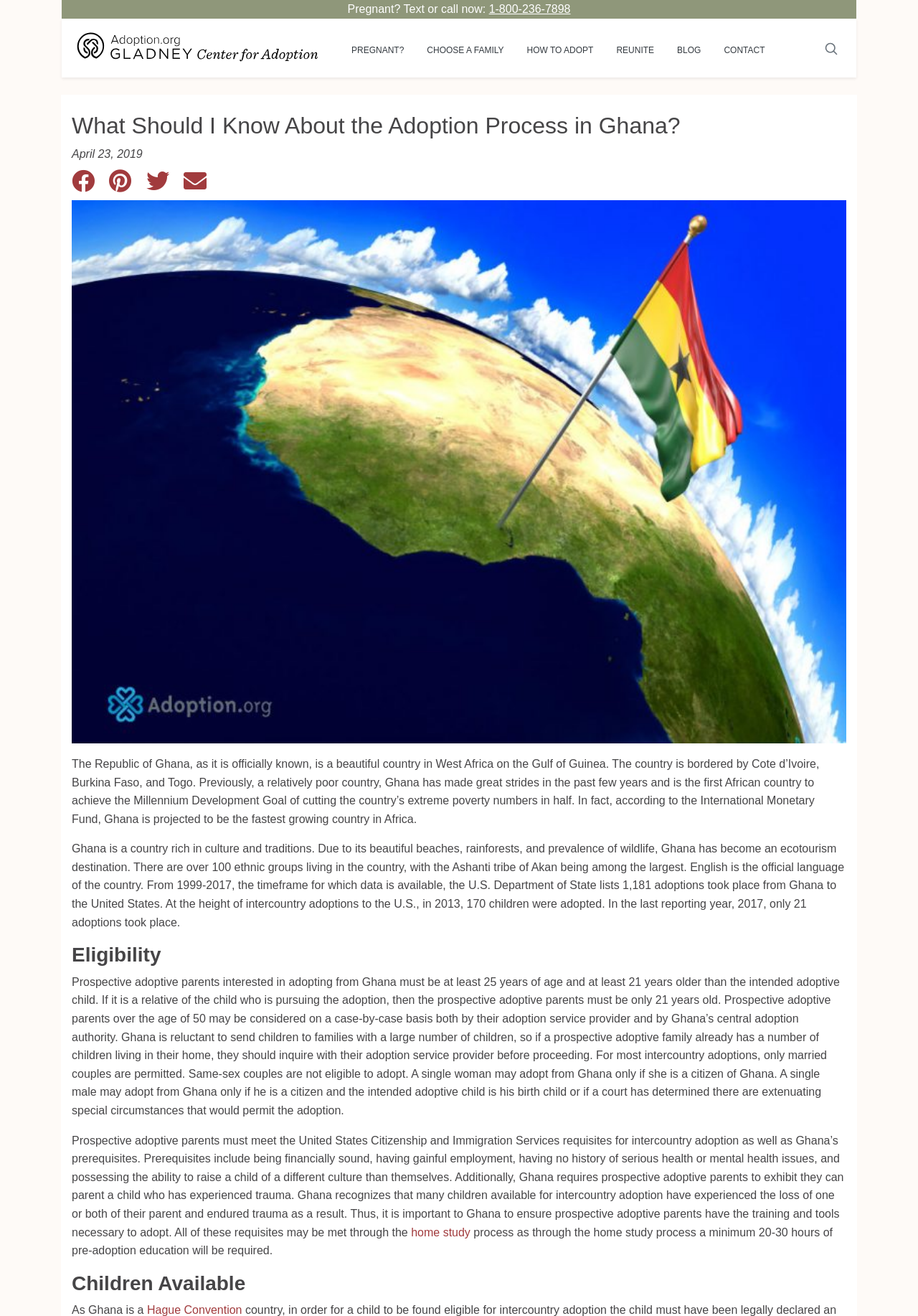Kindly determine the bounding box coordinates for the area that needs to be clicked to execute this instruction: "Click the 'CONTACT' link".

[0.776, 0.029, 0.846, 0.044]